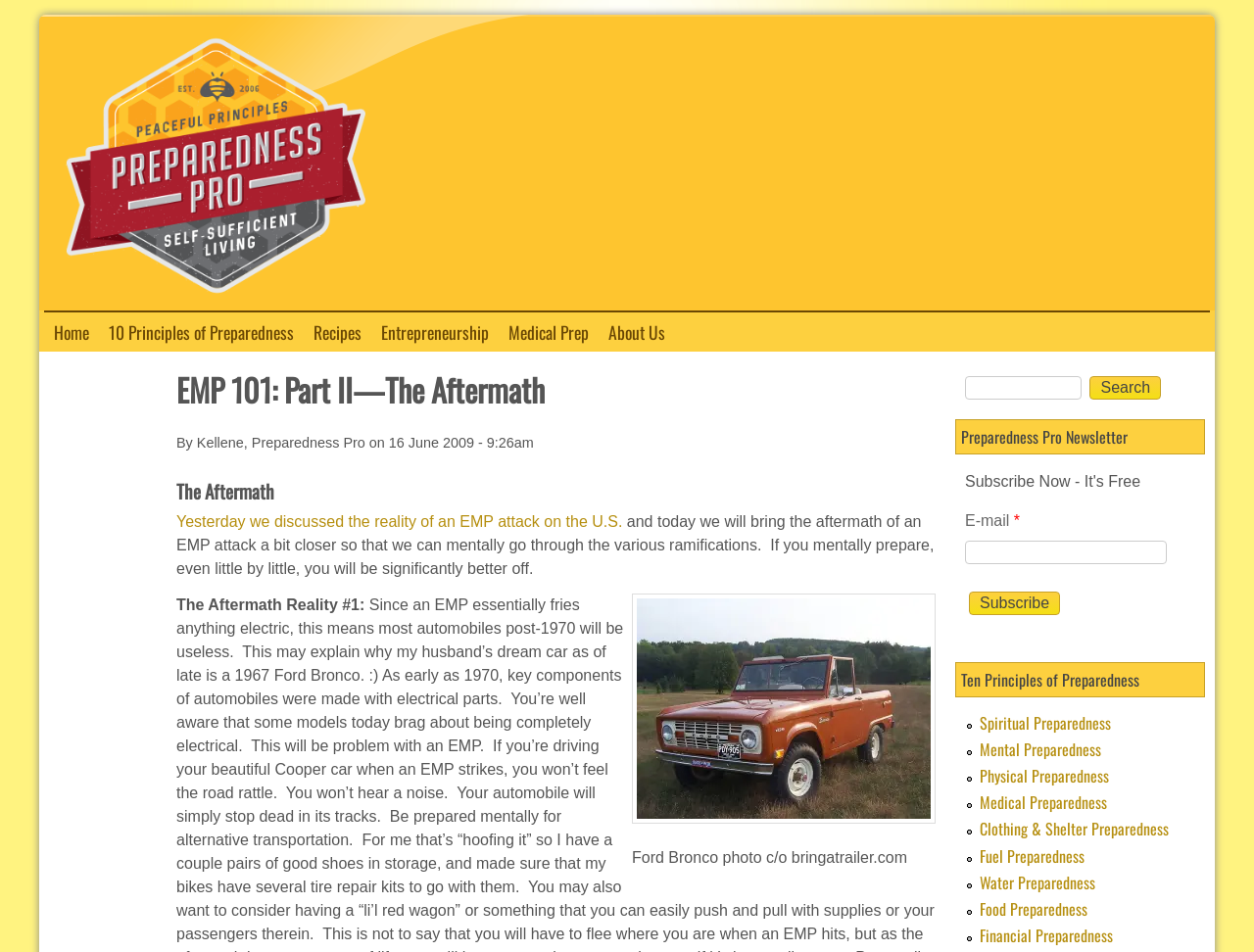What is the purpose of the search form? Observe the screenshot and provide a one-word or short phrase answer.

Search this site